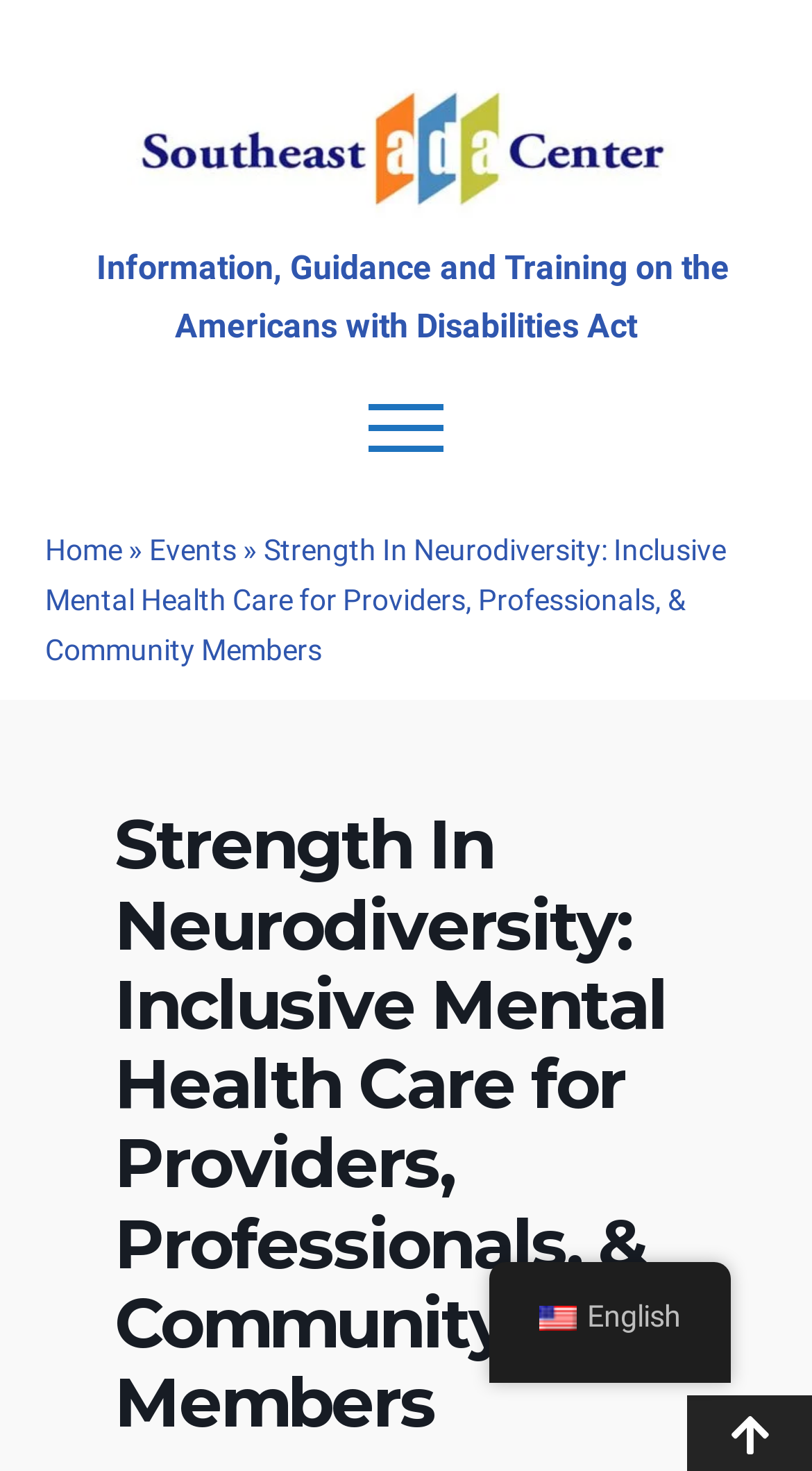Please determine the bounding box coordinates for the element with the description: "English".

[0.603, 0.858, 0.9, 0.925]